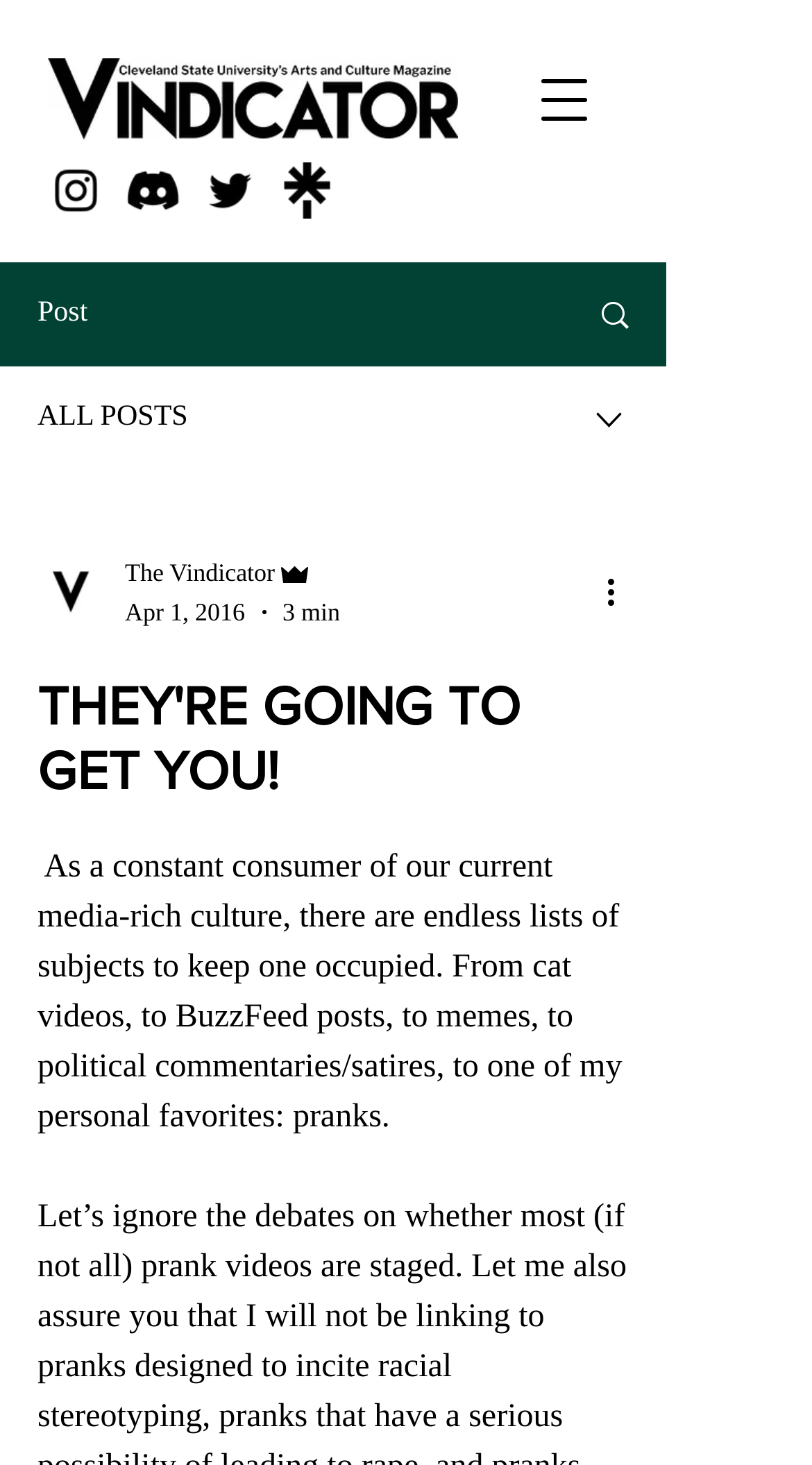What is the author's role?
Refer to the image and provide a concise answer in one word or phrase.

Admin